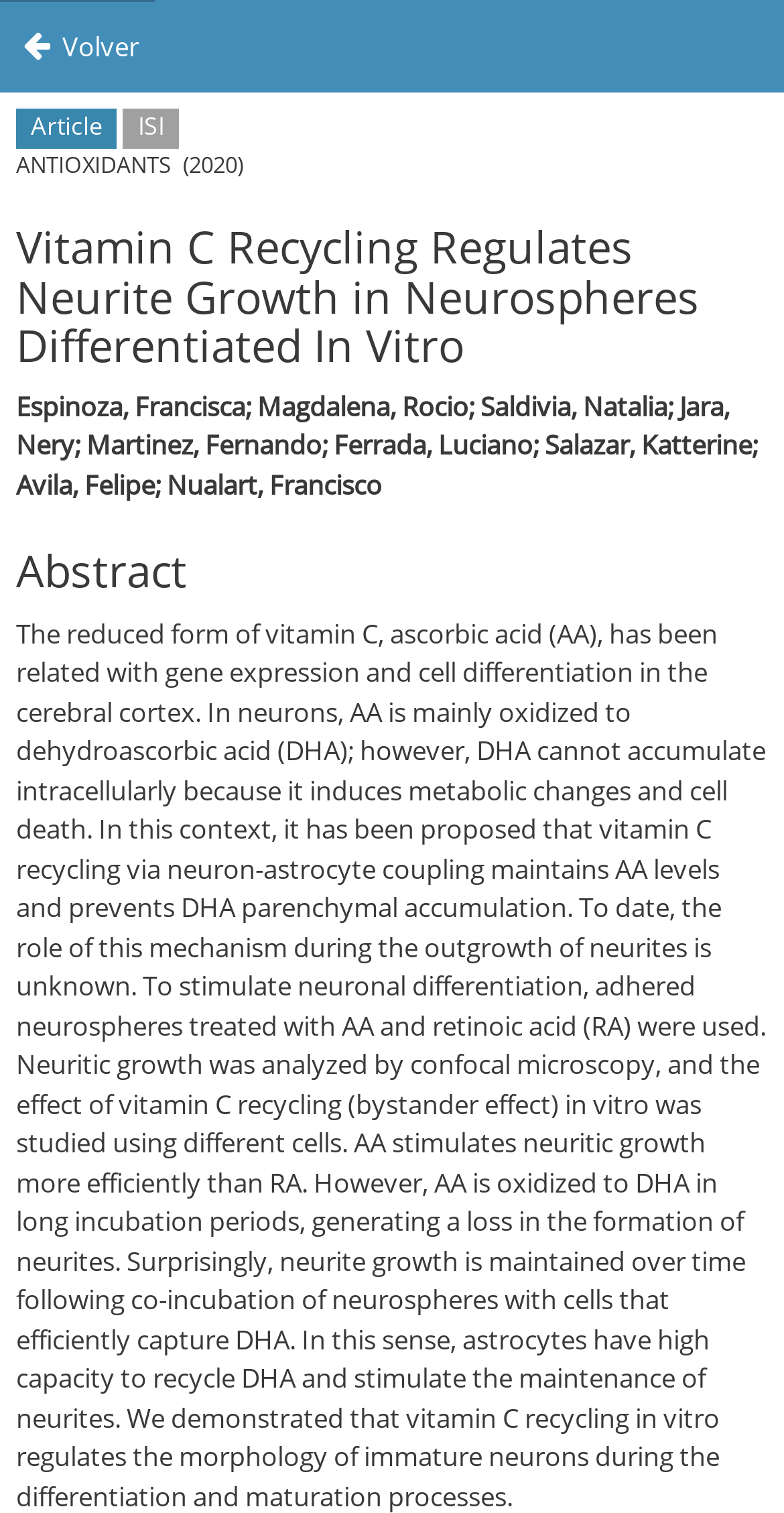Provide a comprehensive caption for the webpage.

The webpage appears to be a search result page, with a focus on a specific article. At the top left corner, there is a link labeled "Volver" (meaning "Return" in Spanish), which suggests a way to navigate back to a previous page. 

Below the "Volver" link, there are three static text elements aligned horizontally, labeled "Article", "ISI", and "ANTIOXIDANTS (2020)". These elements are likely categorization or metadata related to the article.

The main content of the webpage is a heading that spans almost the entire width of the page, titled "Vitamin C Recycling Regulates Neurite Growth in Neurospheres Differentiated In Vitro". This heading is followed by a list of authors, including Espinoza, Francisca, and several others.

Further down the page, there is another heading labeled "Abstract", which suggests that the webpage may contain a summary or abstract of the article.